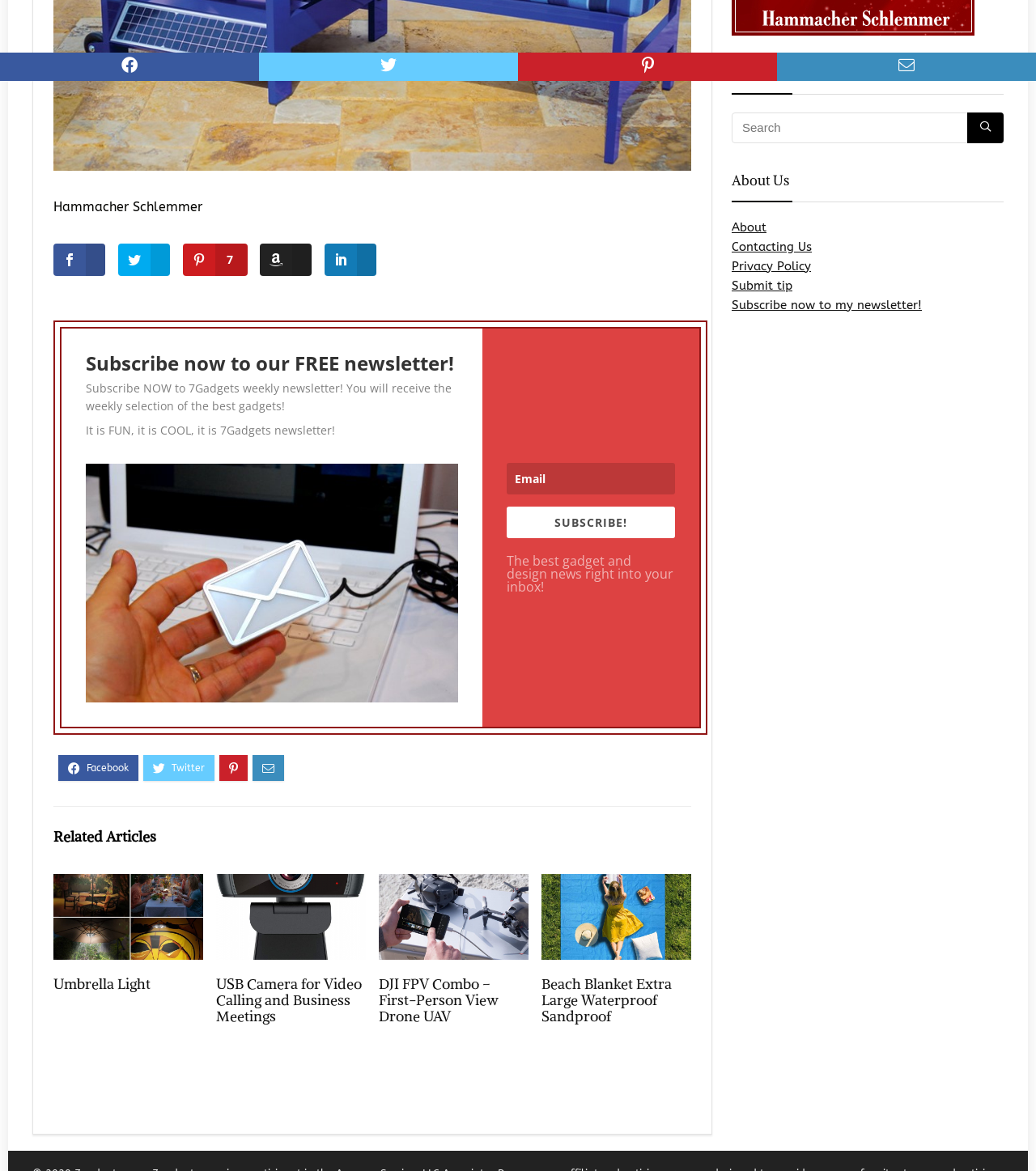Please locate the UI element described by "Webinars" and provide its bounding box coordinates.

None